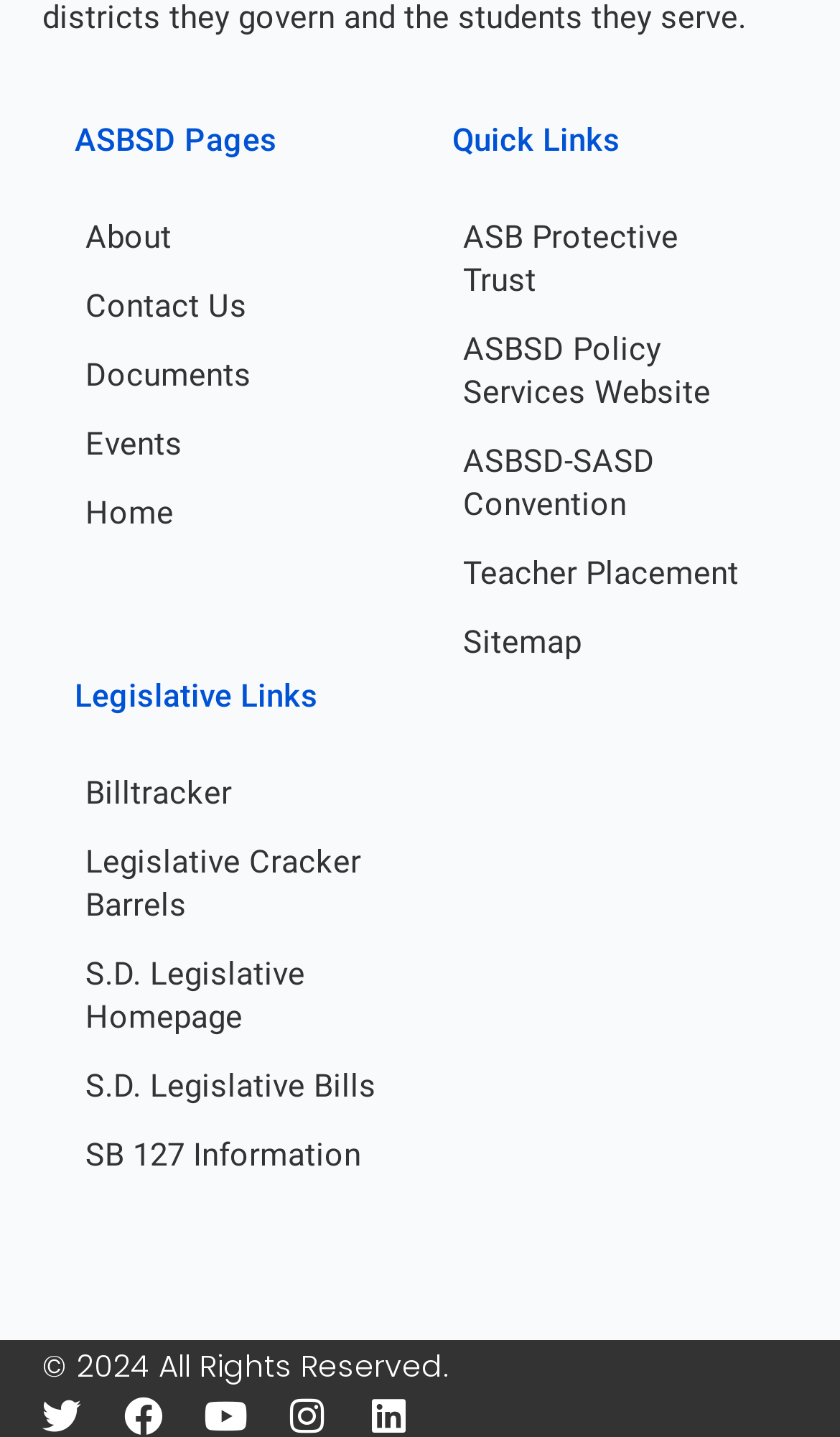What type of links are listed under 'Legislative Links'?
Use the image to answer the question with a single word or phrase.

Government links